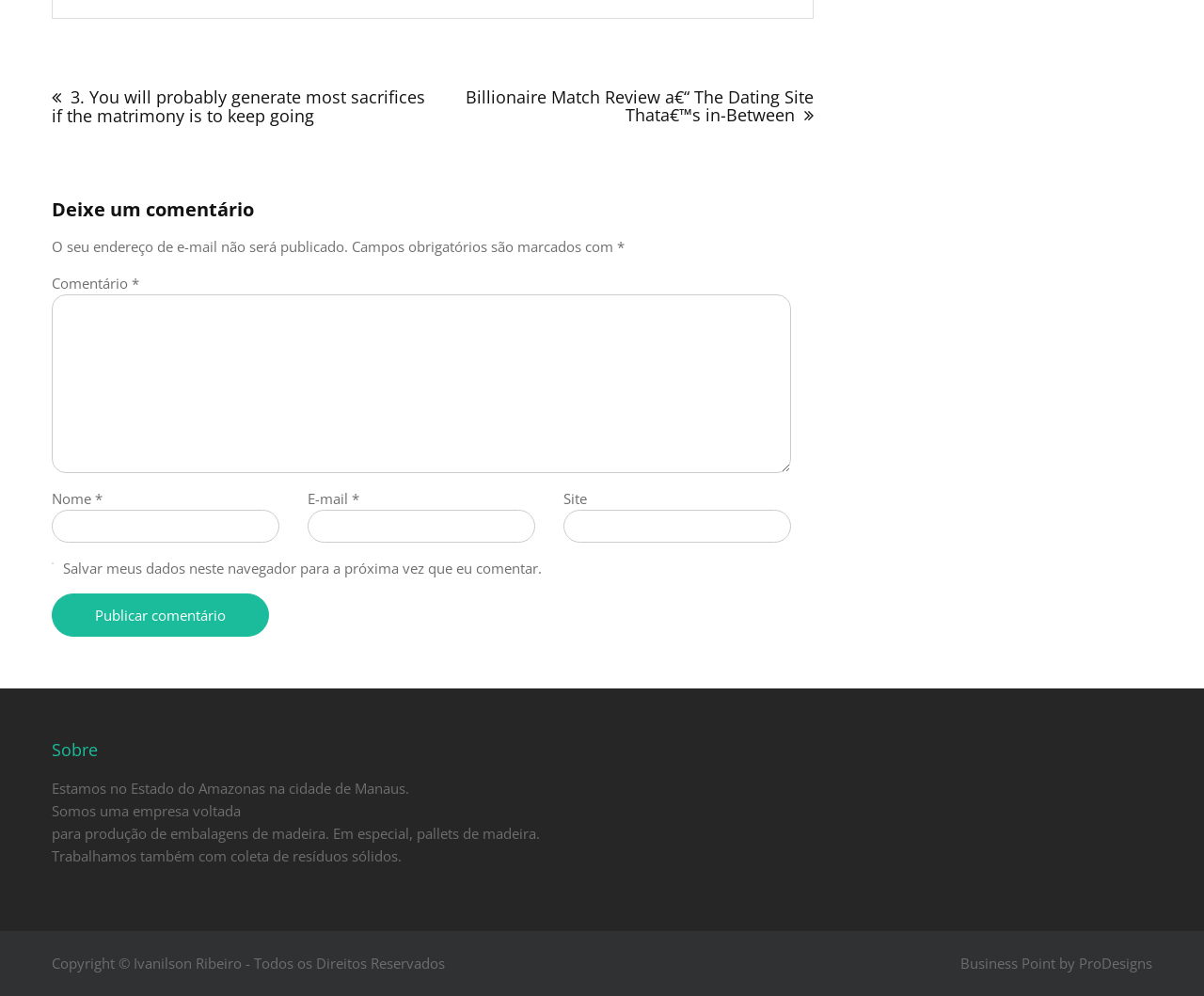What type of company is described on the webpage?
Look at the image and respond to the question as thoroughly as possible.

The webpage describes a company that produces wooden packaging, specifically pallets, and also provides waste collection services. This information is found in the 'Sobre' section, which translates to 'About'.